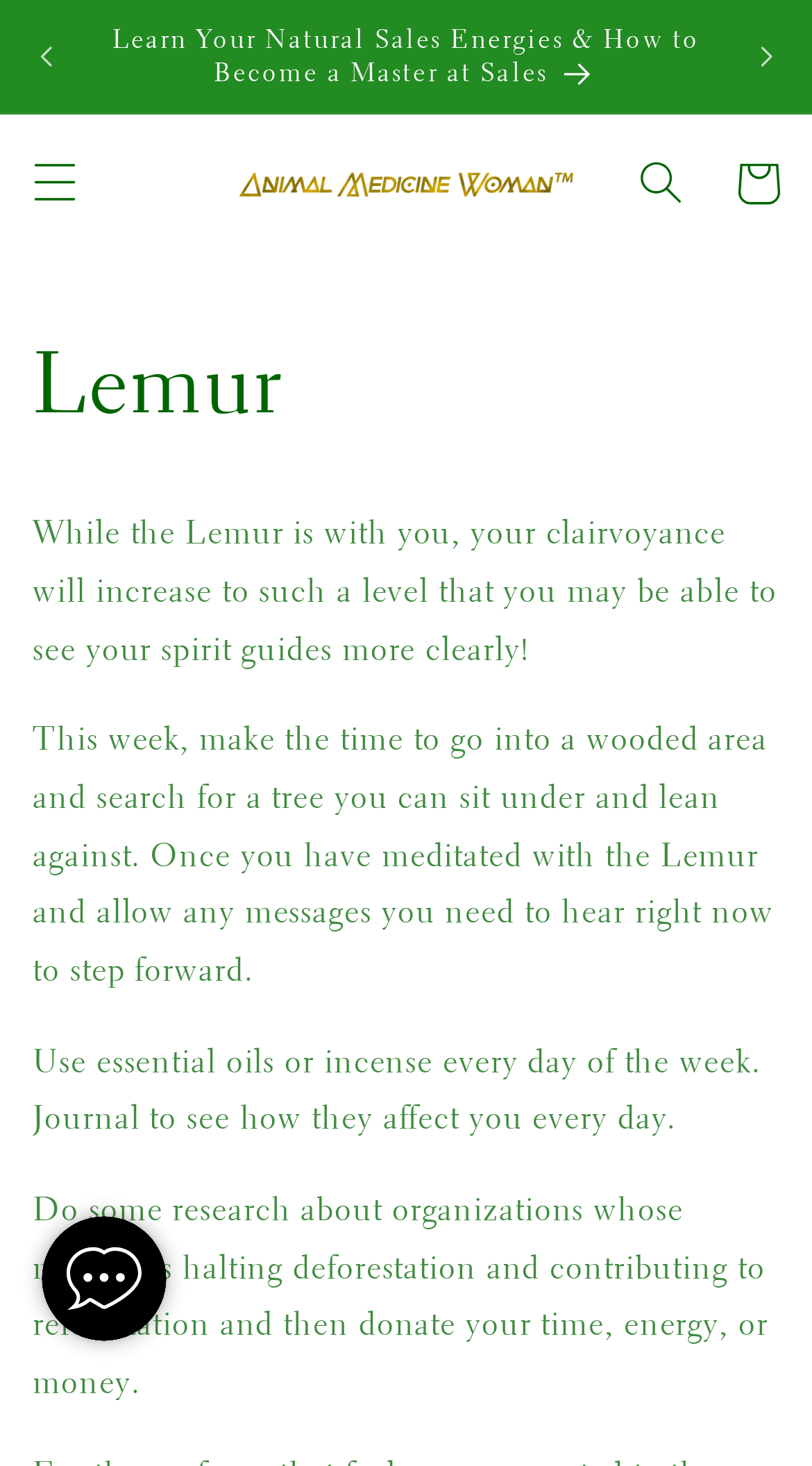Examine the image and give a thorough answer to the following question:
What is the name of the website?

I determined the name of the website by looking at the link element with the text 'animalmedicinewoman' which is likely to be the website's name.